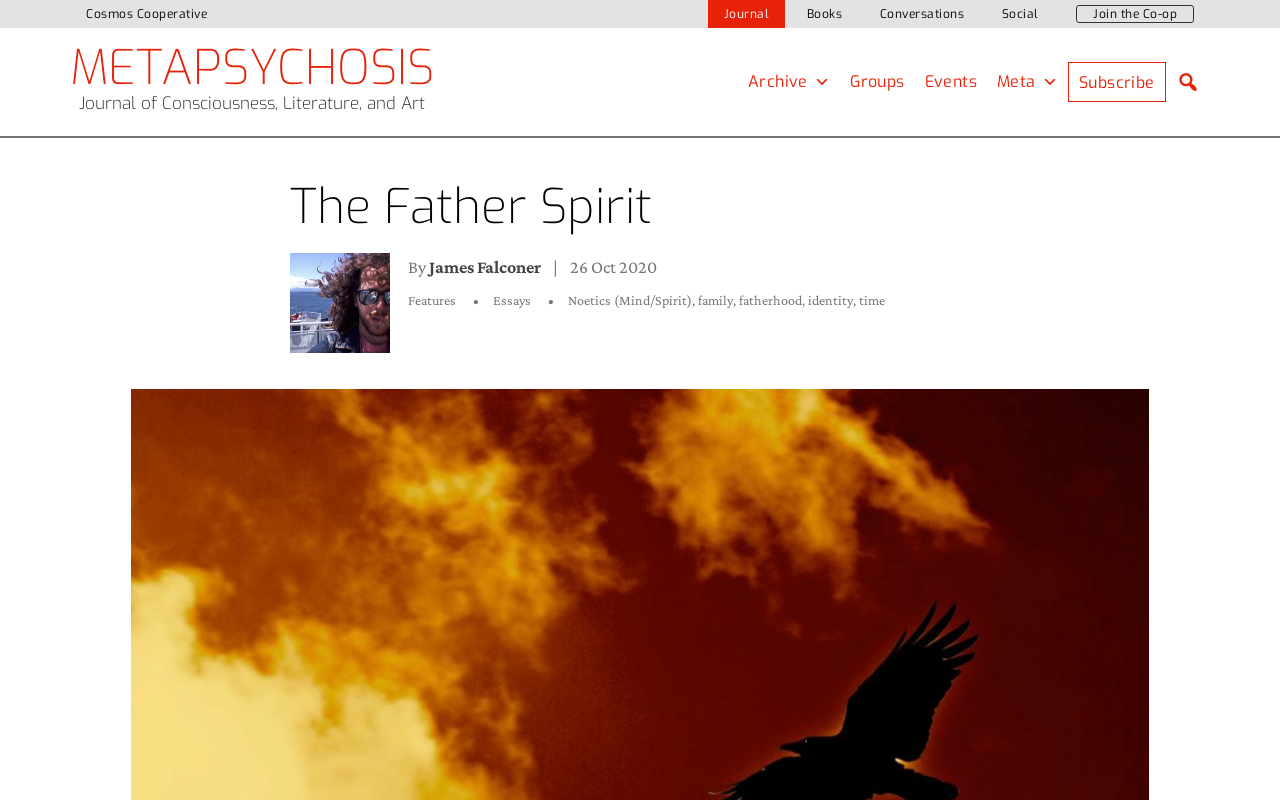Provide a thorough description of this webpage.

This webpage appears to be an article or blog post titled "The Father Spirit" on a website called Metapsychosis. At the top of the page, there is a navigation menu with links to various sections of the website, including "Cosmos Cooperative", "Journal", "Books", "Conversations", "Social", and "Join the Co-op". Below this menu, there is a larger link to "METAPSYCHOSIS" and a subtitle "Journal of Consciousness, Literature, and Art".

The main content of the page is divided into two sections. On the left, there is a heading "The Father Spirit" followed by the author's name, "James Falconer", and the date "26 Oct 2020". Below this, there are links to related topics, including "Features", "Essays", "Noetics (Mind/Spirit)", "family", "fatherhood", "identity", and "time".

On the right side of the page, there are several links and buttons, including "Archive", "Groups", "Events", "Meta", "Subscribe", and "Search this Website". These links and buttons are arranged vertically, with the "Archive" button at the top and the "Search this Website" link at the bottom.

The overall layout of the page is clean and organized, with clear headings and concise text. The use of links and buttons provides easy navigation to related content and website features.